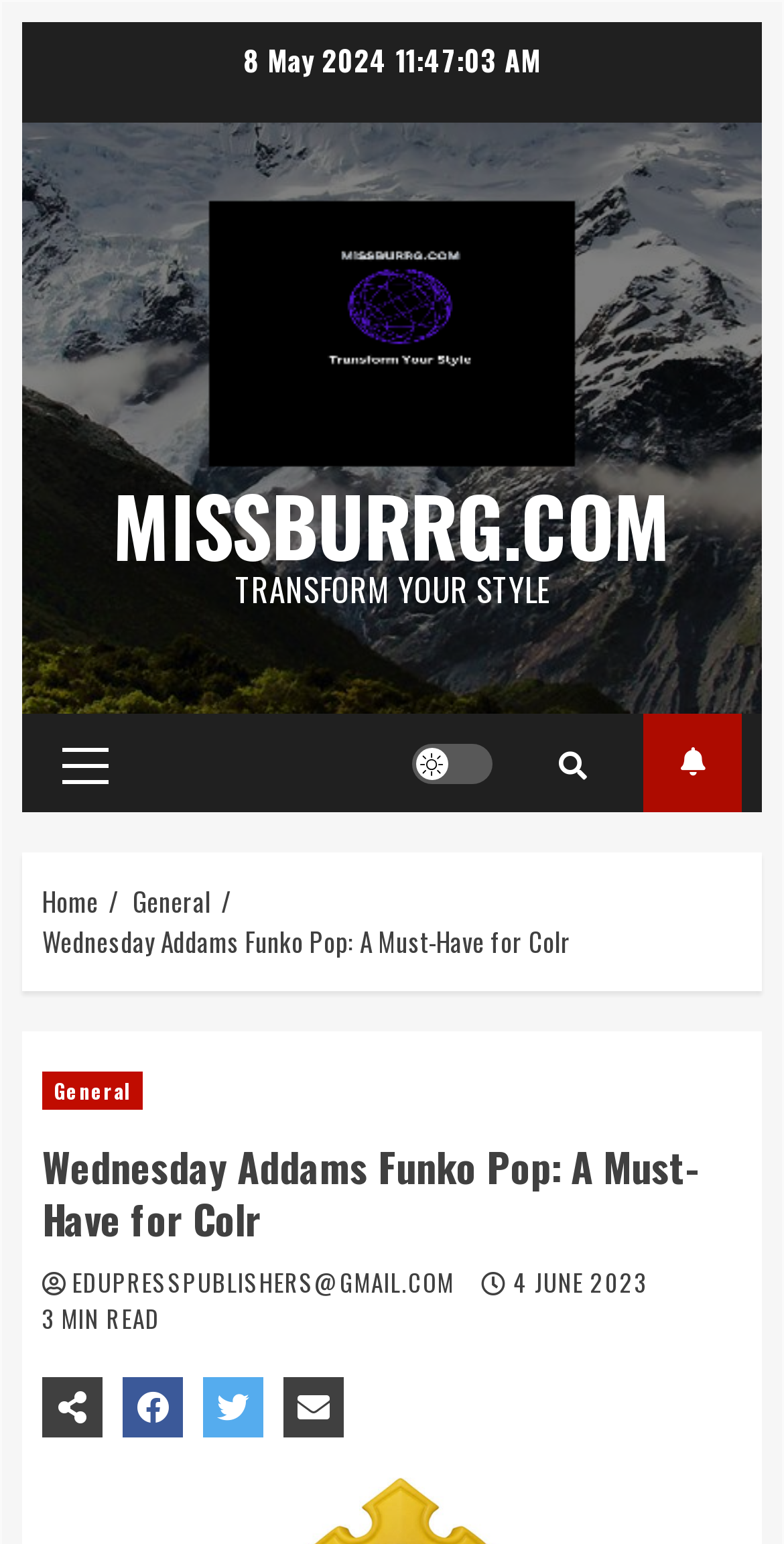What is the contact email of the publisher?
Craft a detailed and extensive response to the question.

I found the contact email of the publisher by looking at the link element 'EDUPRESSPUBLISHERS@GMAIL.COM' located at the bottom of the webpage, which is likely to be the contact email of the publisher.